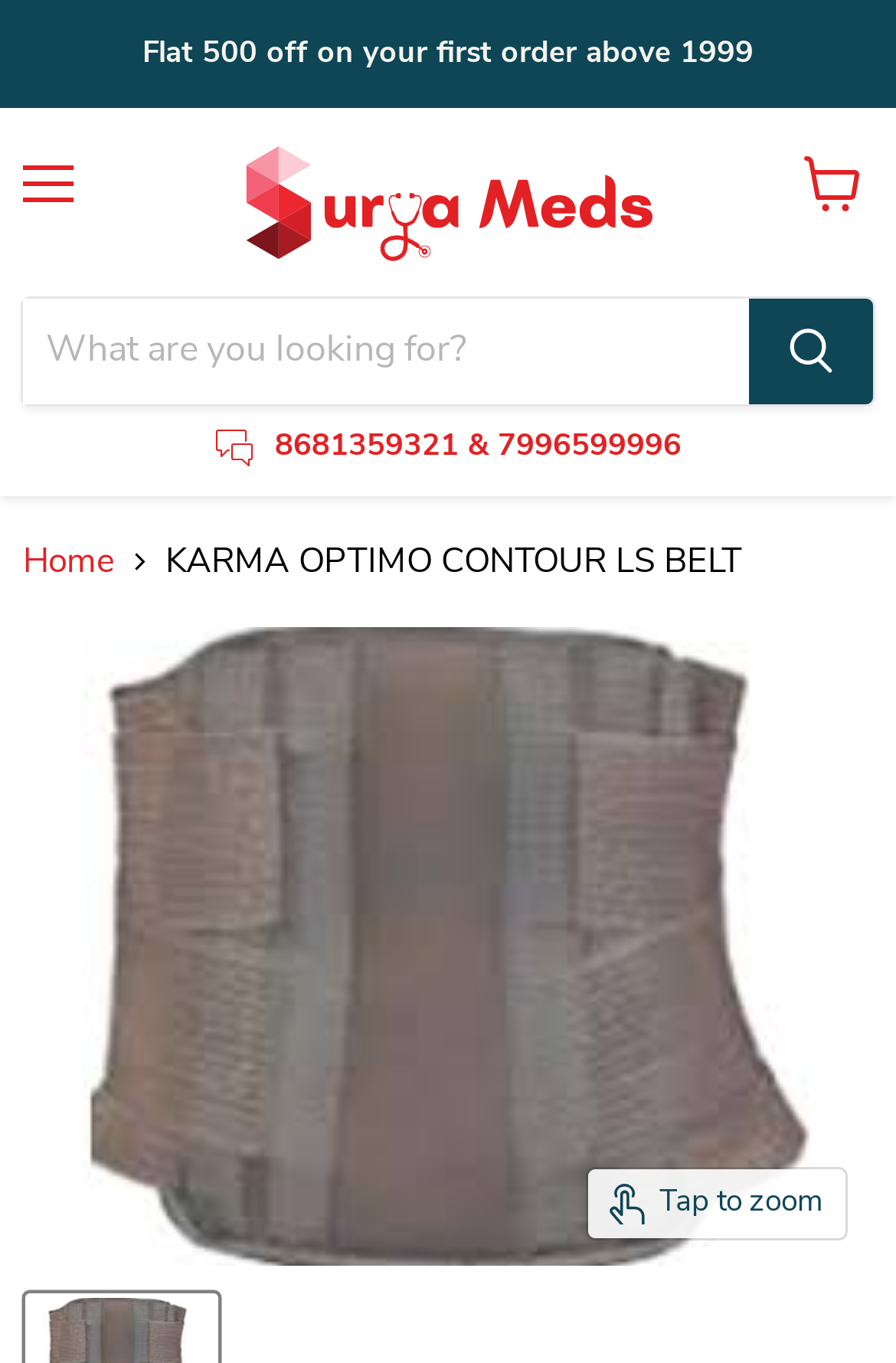What is the discount offered on the first order?
Please provide a detailed and comprehensive answer to the question.

I found the discount information in the static text element at the top of the page, which states 'Flat 500 off on your first order above 1999'.